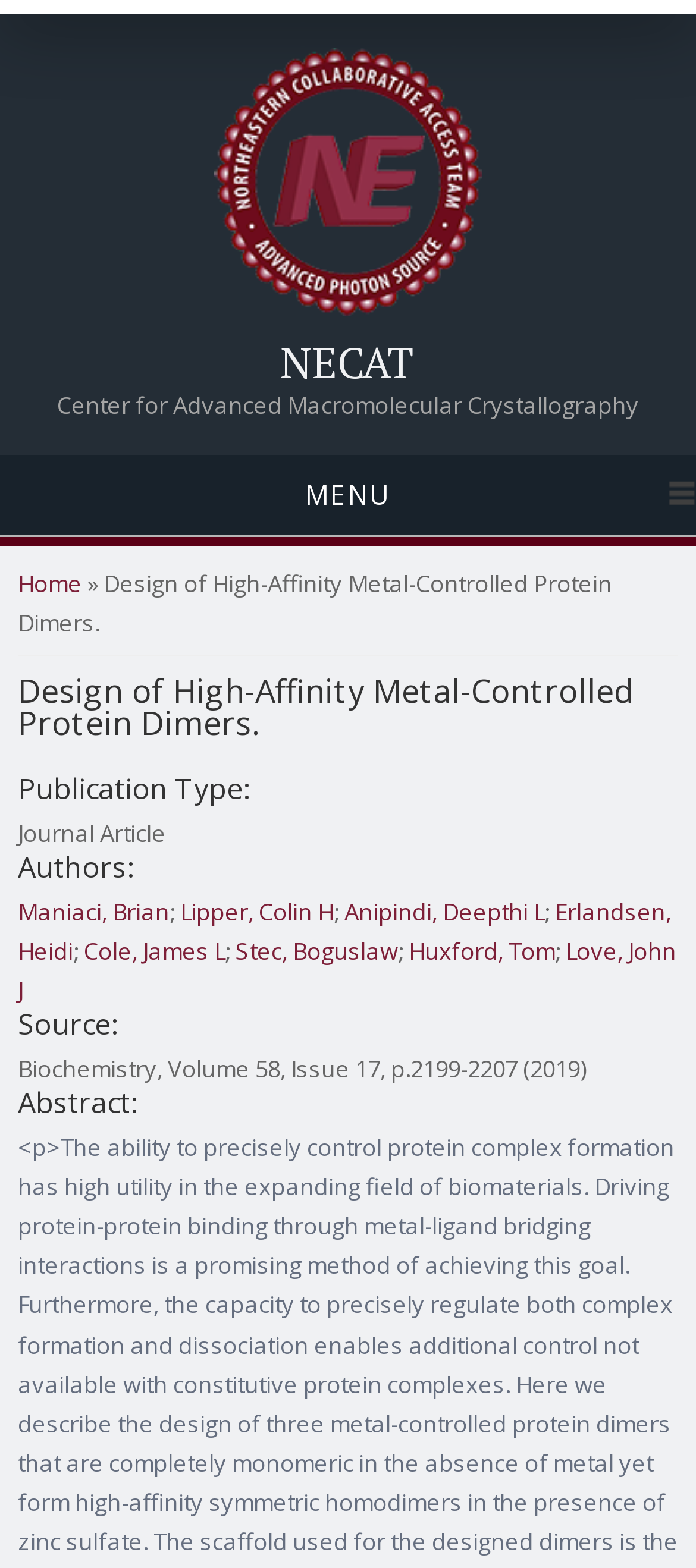What is the section title above the abstract?
Please answer the question with a detailed response using the information from the screenshot.

I found the section title above the abstract by looking at the heading element with the text 'You are here' which is located above the heading element with the text 'Abstract:'.